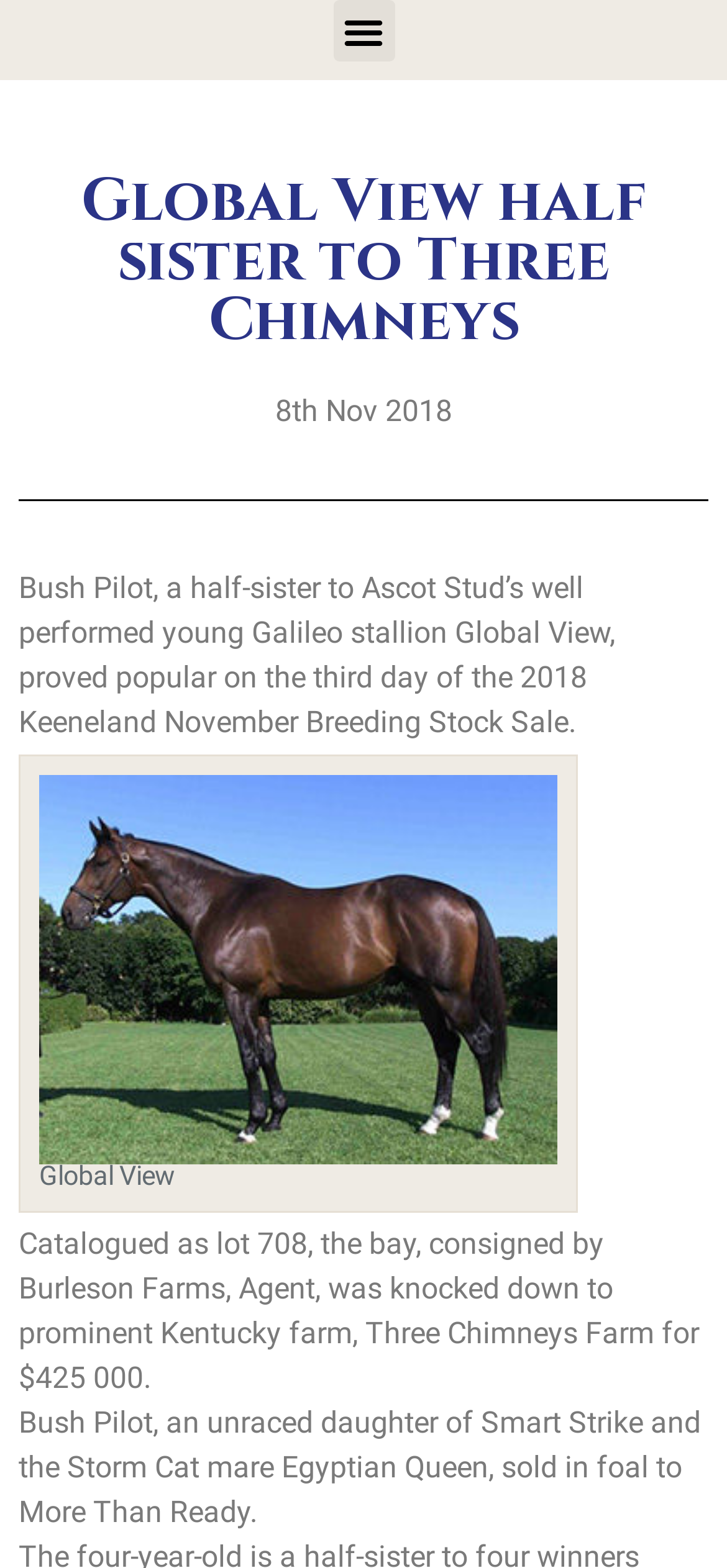Offer a detailed account of what is visible on the webpage.

The webpage appears to be an article about a horse named Bush Pilot, a half-sister to Global View. At the top left of the page, there is a button labeled "Menu Toggle". Below the button, there is a heading that reads "Global View half sister to Three Chimneys". 

To the right of the heading, there is a date "8th Nov 2018" displayed. Below the date, there is a paragraph of text that describes Bush Pilot's popularity at the 2018 Keeneland November Breeding Stock Sale. 

Below this paragraph, there is an image with a caption that is not provided. The image is positioned near the center of the page. 

Below the image, there are two more paragraphs of text. The first paragraph describes the sale of Bush Pilot, including the lot number, consignor, and buyer. The second paragraph provides more information about Bush Pilot, including her breeding and sale in foal to More Than Ready.